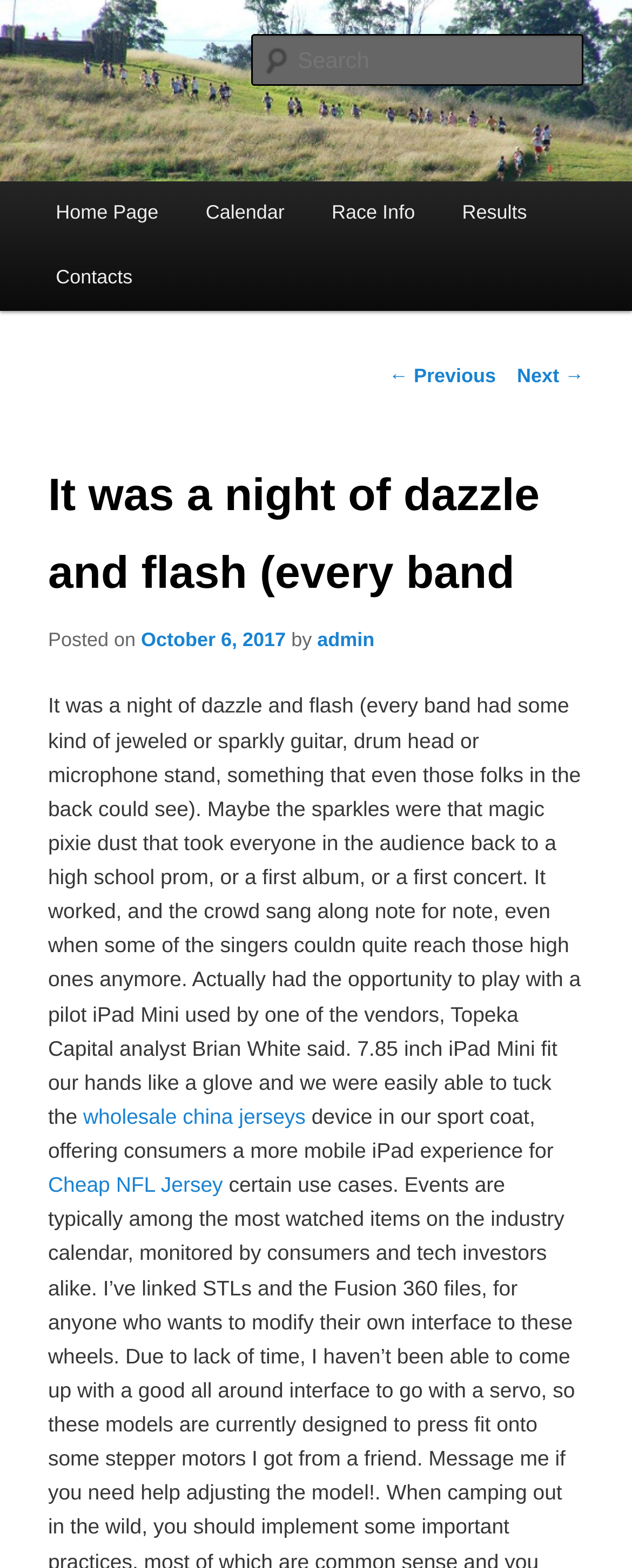Predict the bounding box coordinates of the area that should be clicked to accomplish the following instruction: "View Race Info". The bounding box coordinates should consist of four float numbers between 0 and 1, i.e., [left, top, right, bottom].

[0.488, 0.116, 0.694, 0.157]